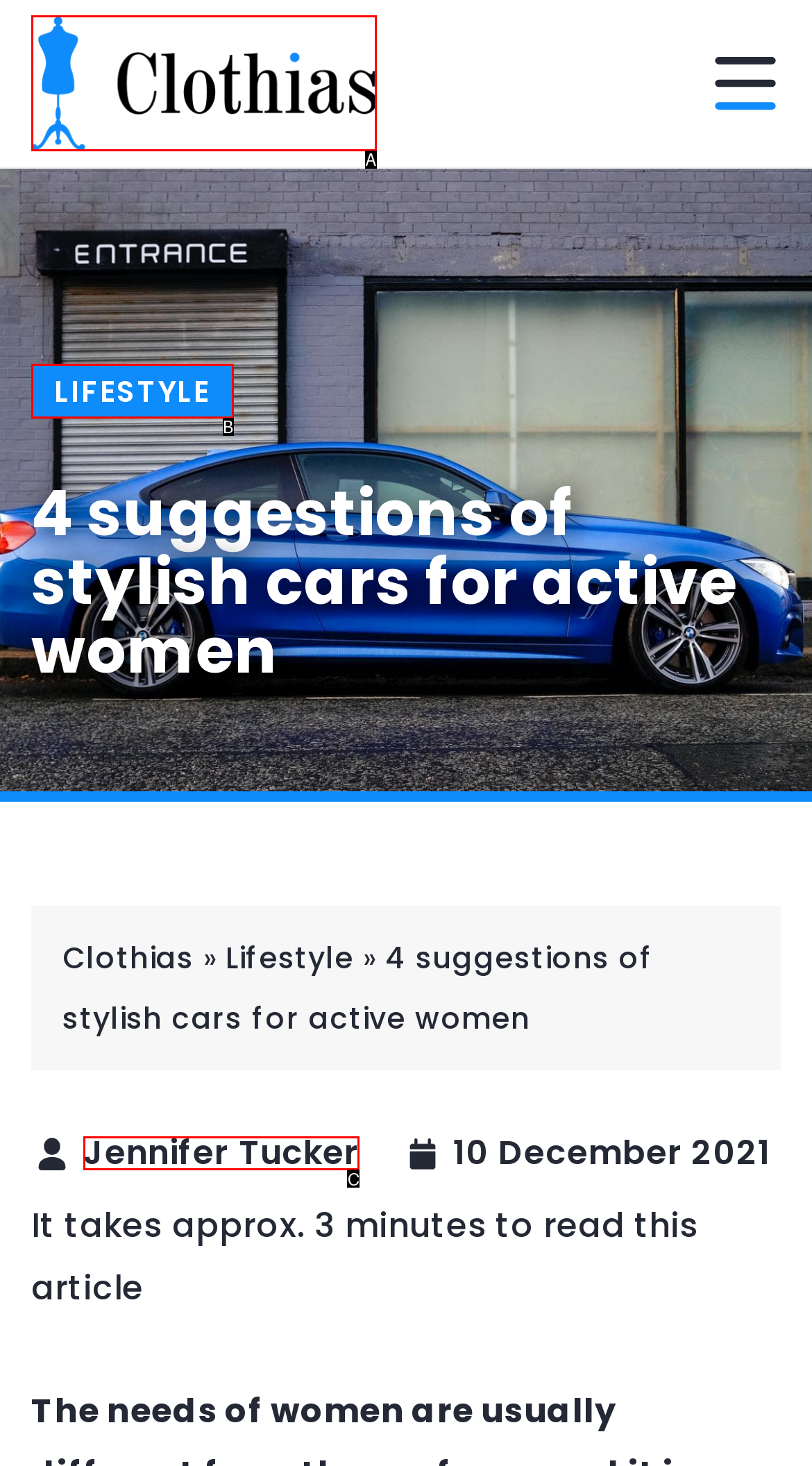Tell me which one HTML element best matches the description: Jennifer Tucker Answer with the option's letter from the given choices directly.

C